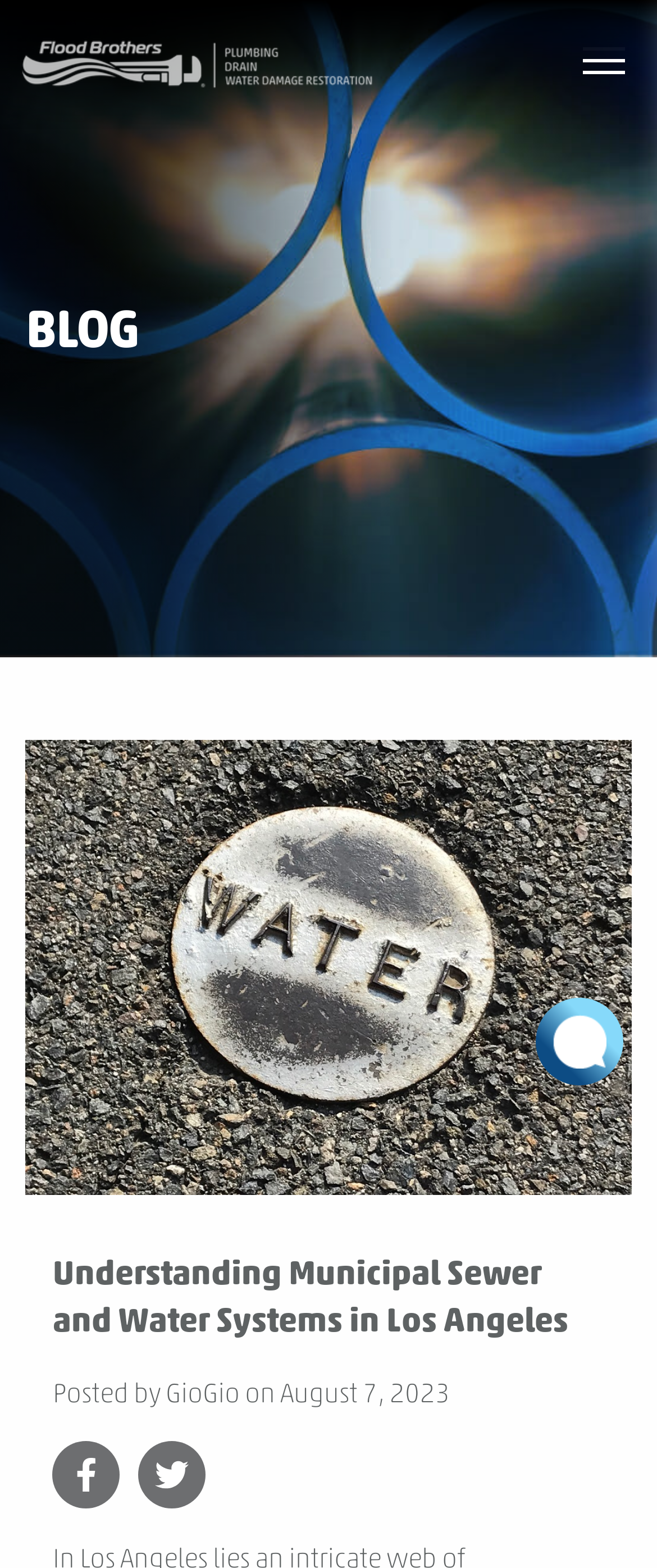Is the menu expanded? Examine the screenshot and reply using just one word or a brief phrase.

False